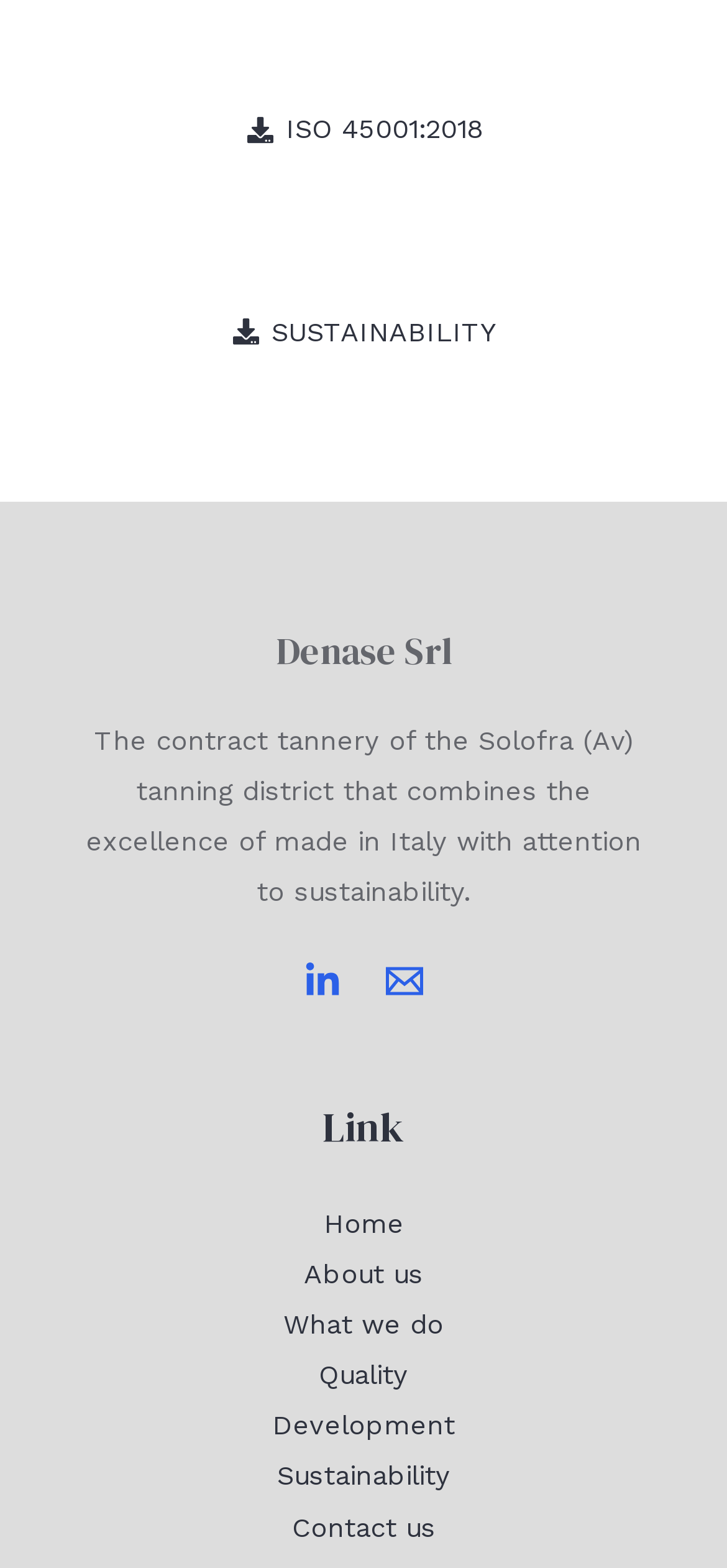Please specify the bounding box coordinates for the clickable region that will help you carry out the instruction: "Visit the Sustainability page".

[0.151, 0.196, 0.849, 0.228]